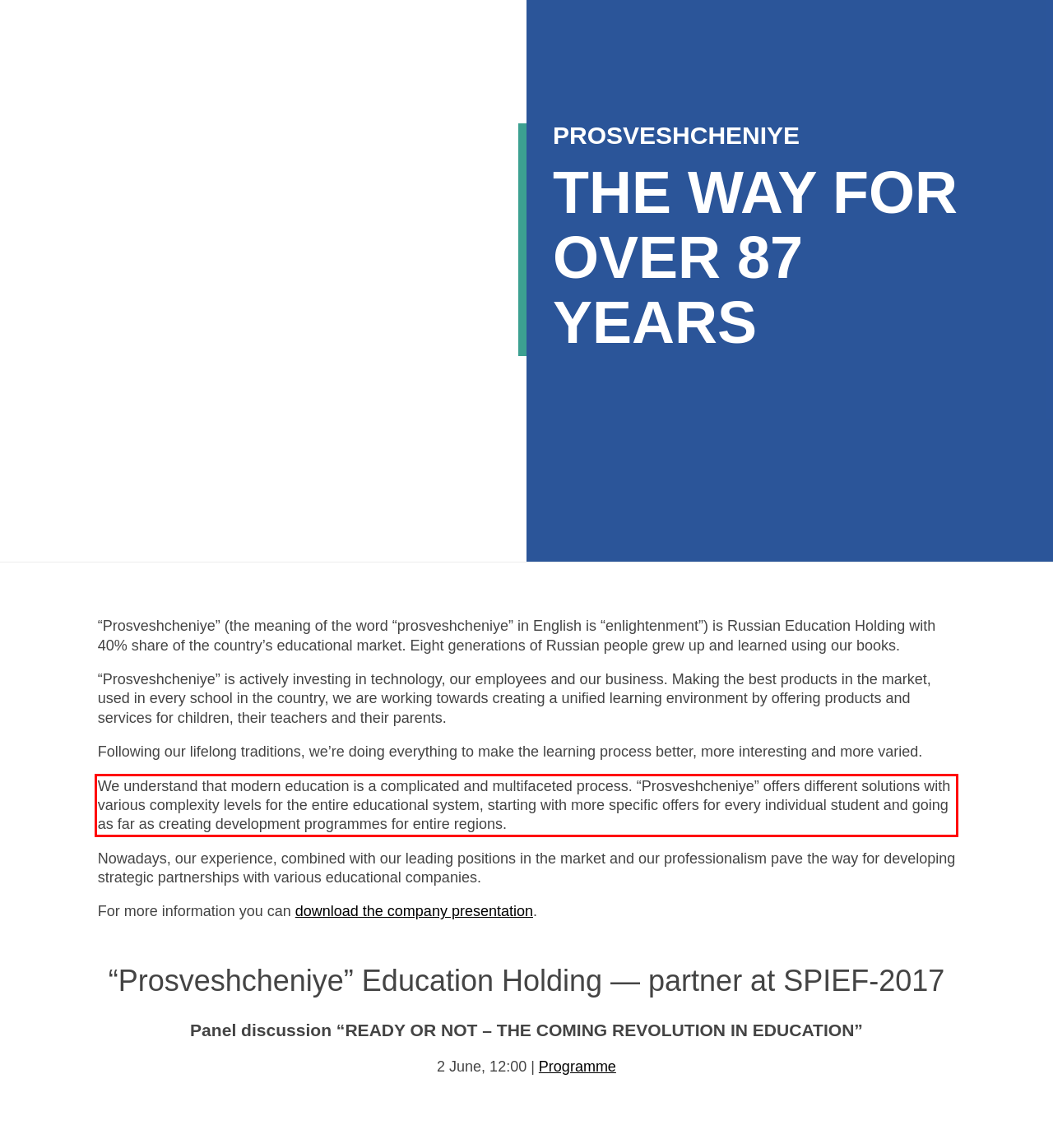Please identify and extract the text content from the UI element encased in a red bounding box on the provided webpage screenshot.

We understand that modern education is a complicated and multifaceted process. “Prosveshcheniye” offers different solutions with various complexity levels for the entire educational system, starting with more specific offers for every individual student and going as far as creating development programmes for entire regions.